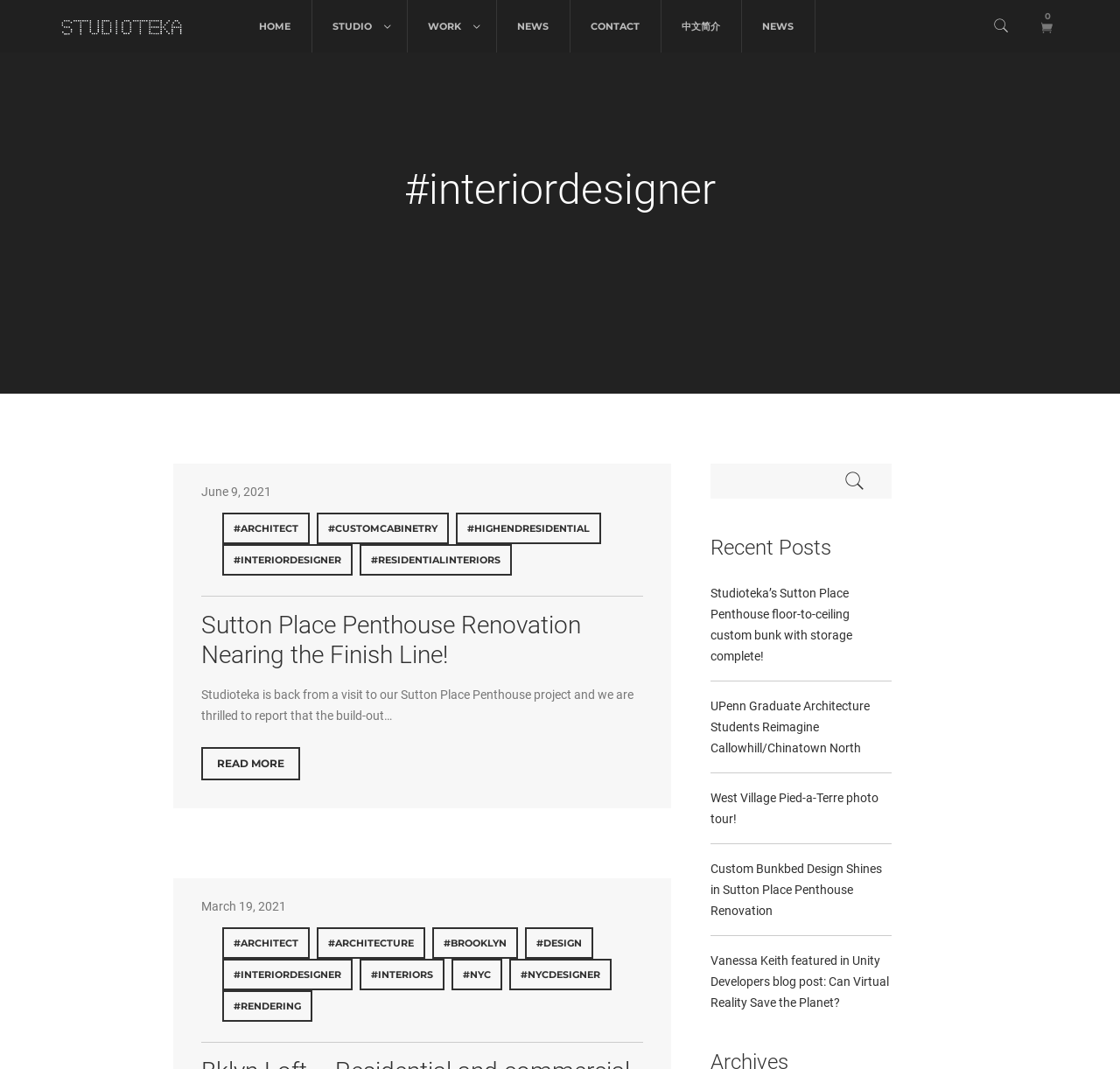Show the bounding box coordinates for the element that needs to be clicked to execute the following instruction: "Click on the StudioTEKA Design logo". Provide the coordinates in the form of four float numbers between 0 and 1, i.e., [left, top, right, bottom].

[0.055, 0.016, 0.163, 0.036]